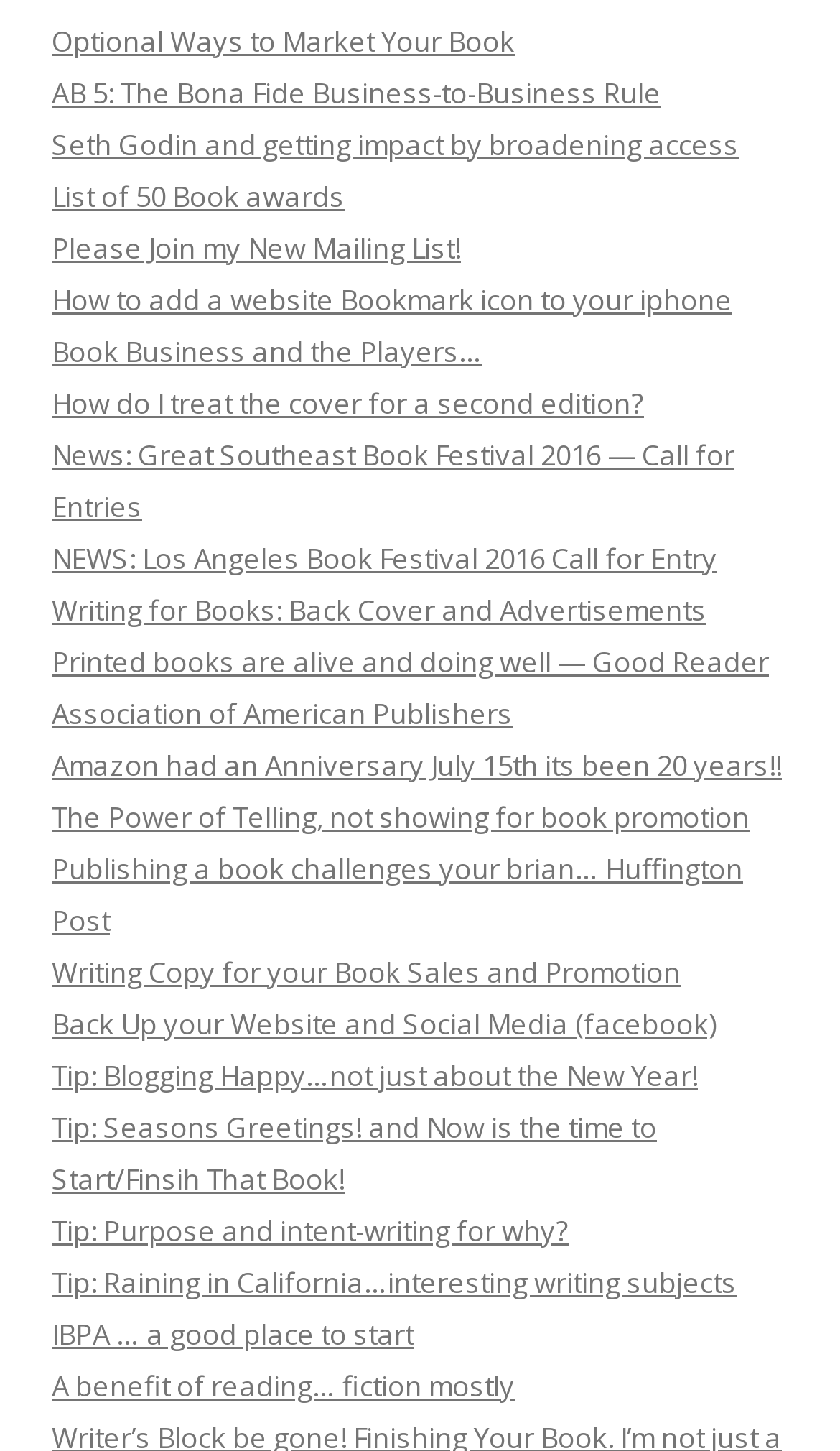Please specify the bounding box coordinates of the region to click in order to perform the following instruction: "Learn about the Bona Fide Business-to-Business Rule".

[0.062, 0.051, 0.787, 0.077]